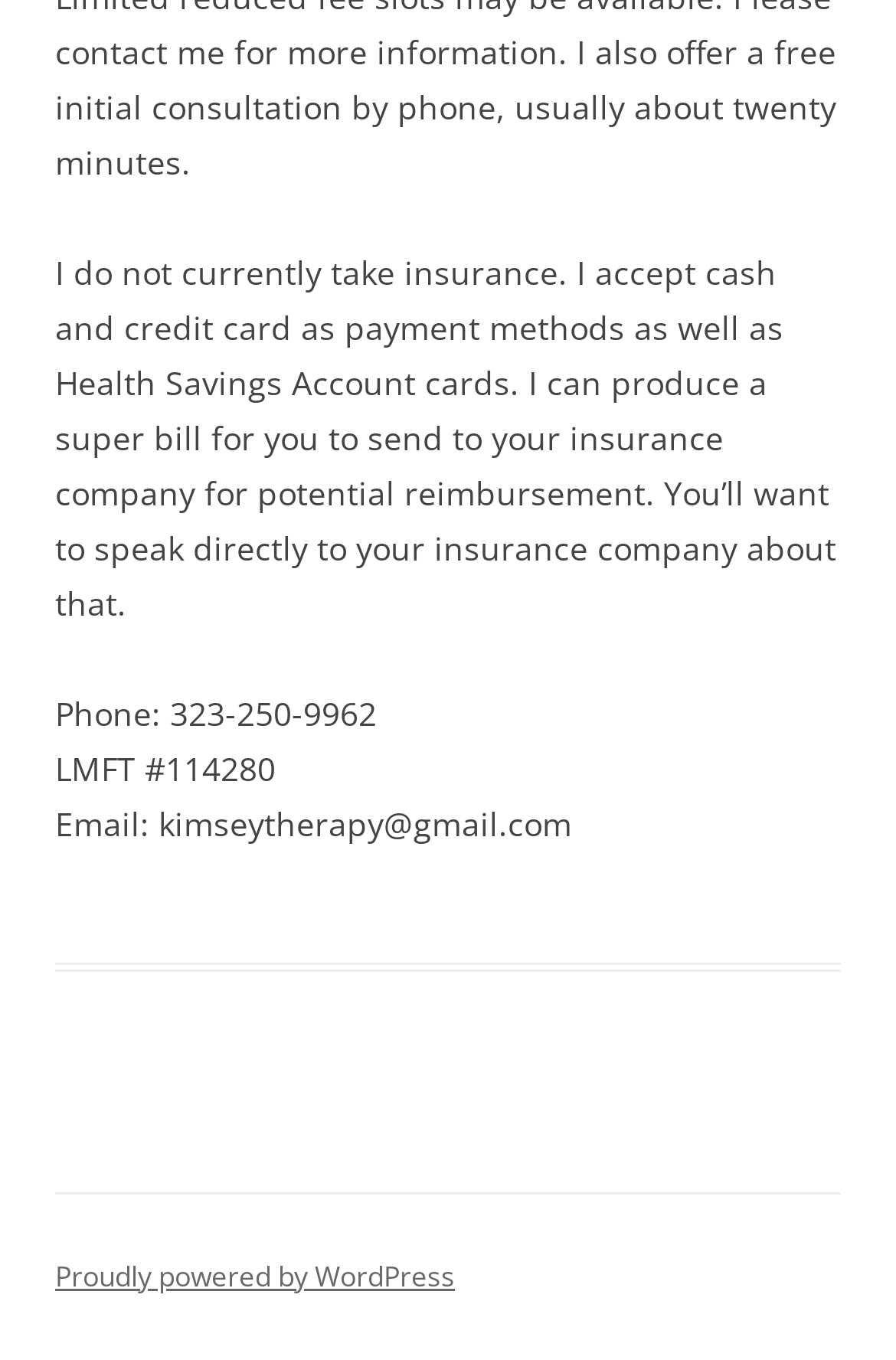What is the therapist's email address? Please answer the question using a single word or phrase based on the image.

kimseytherapy@gmail.com